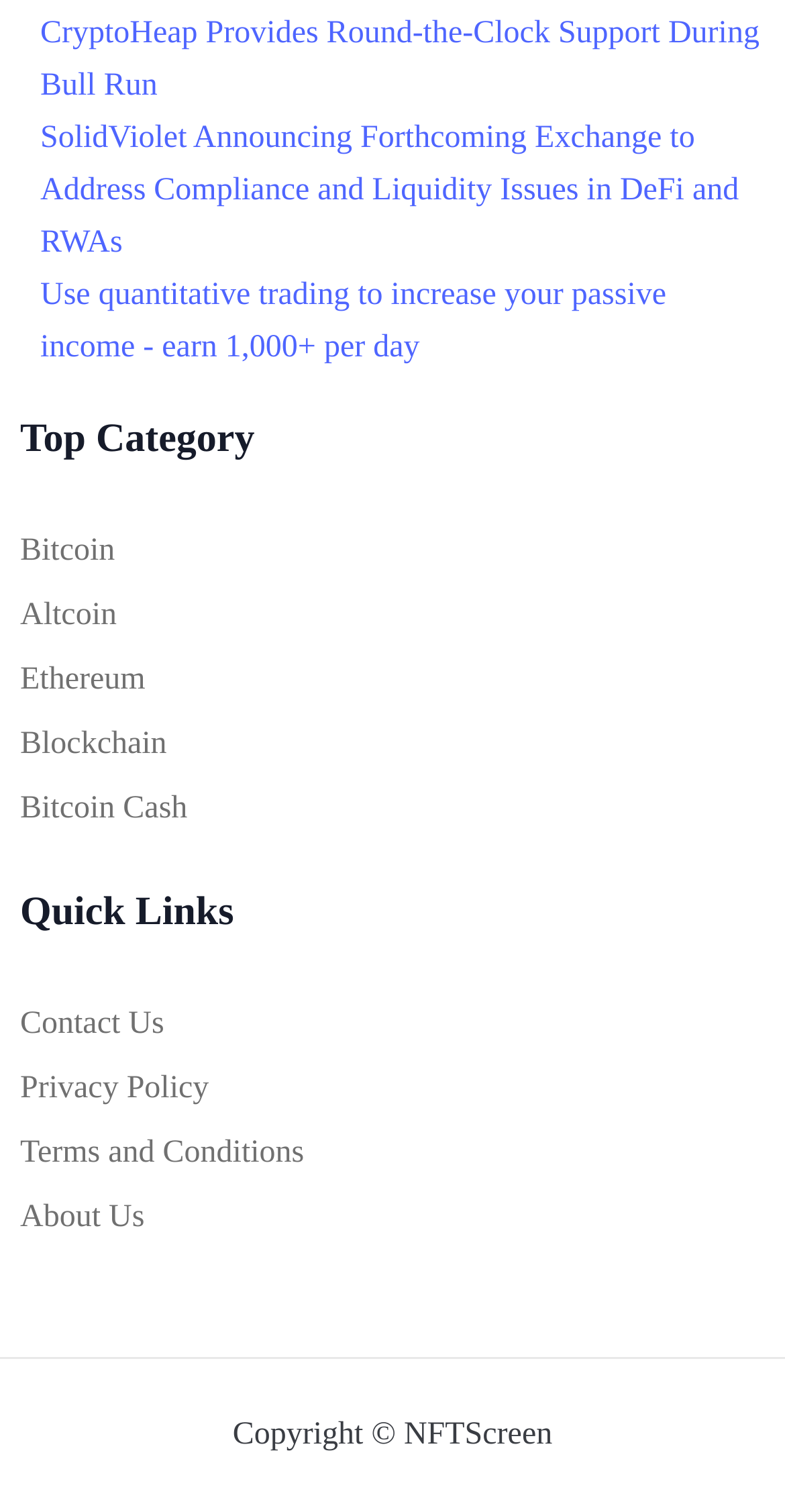Specify the bounding box coordinates for the region that must be clicked to perform the given instruction: "Select the 'Bitcoin' category".

[0.026, 0.348, 0.146, 0.382]